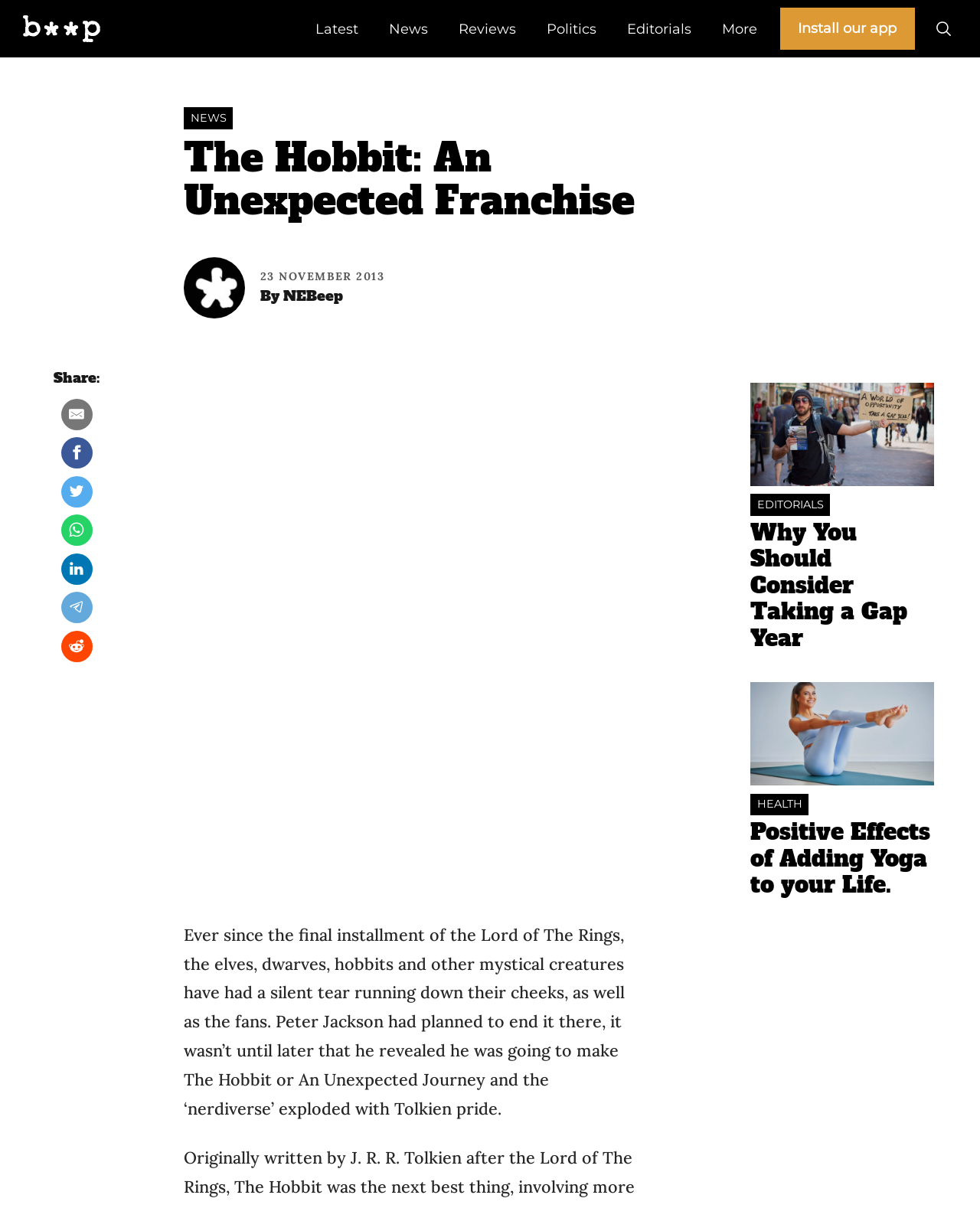Show the bounding box coordinates of the element that should be clicked to complete the task: "Open the search bar".

[0.949, 0.013, 0.977, 0.035]